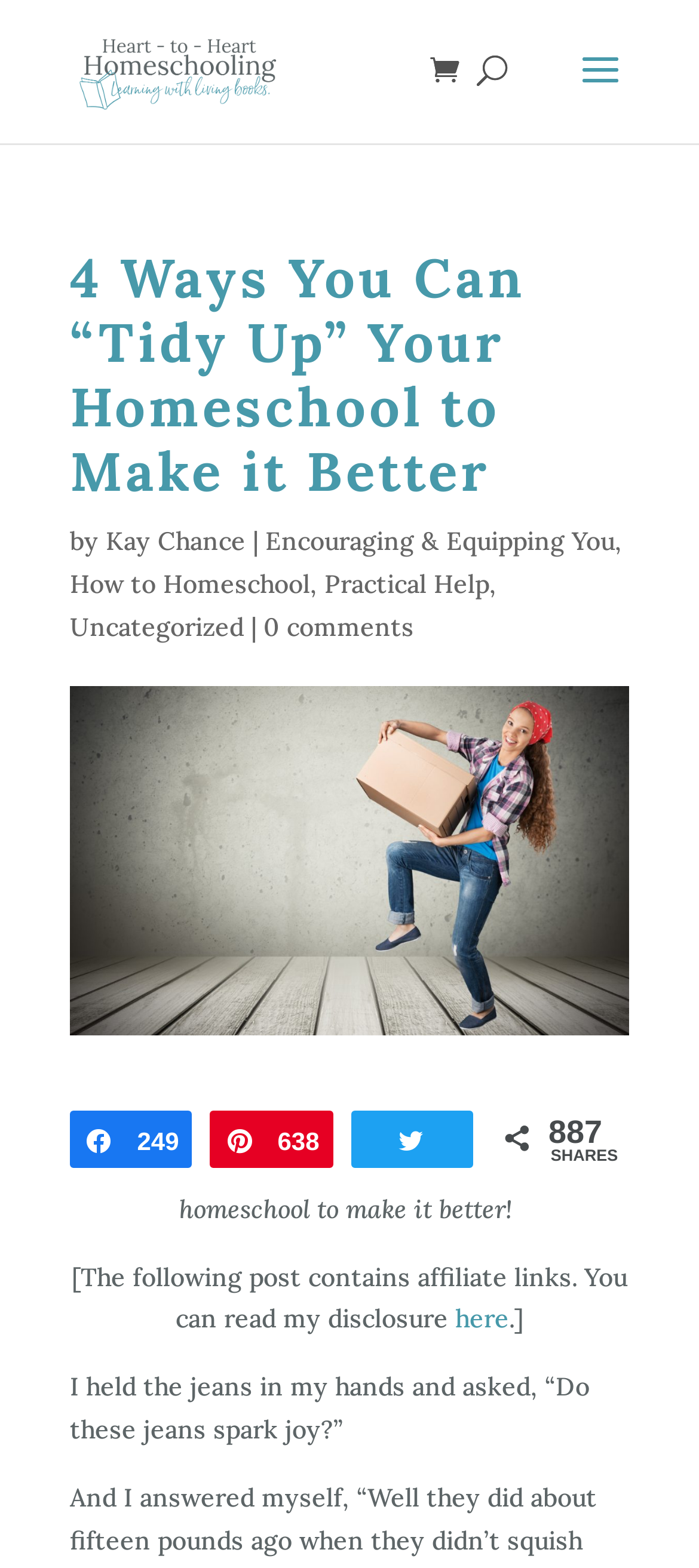Identify the bounding box coordinates of the region that should be clicked to execute the following instruction: "View Blogging Tutorials".

None